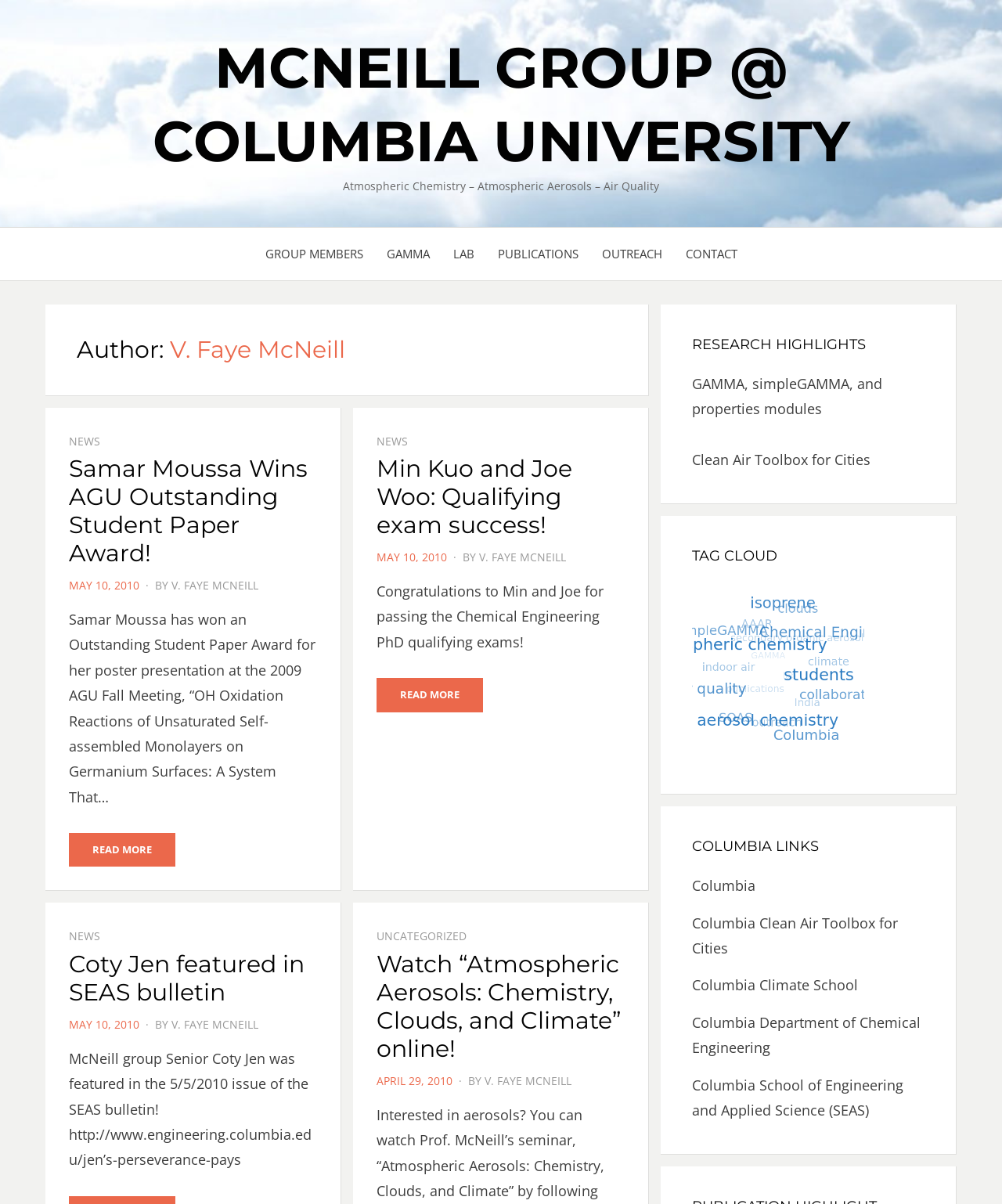Please specify the bounding box coordinates of the clickable region necessary for completing the following instruction: "View the 'NEWS' section". The coordinates must consist of four float numbers between 0 and 1, i.e., [left, top, right, bottom].

[0.068, 0.36, 0.1, 0.372]